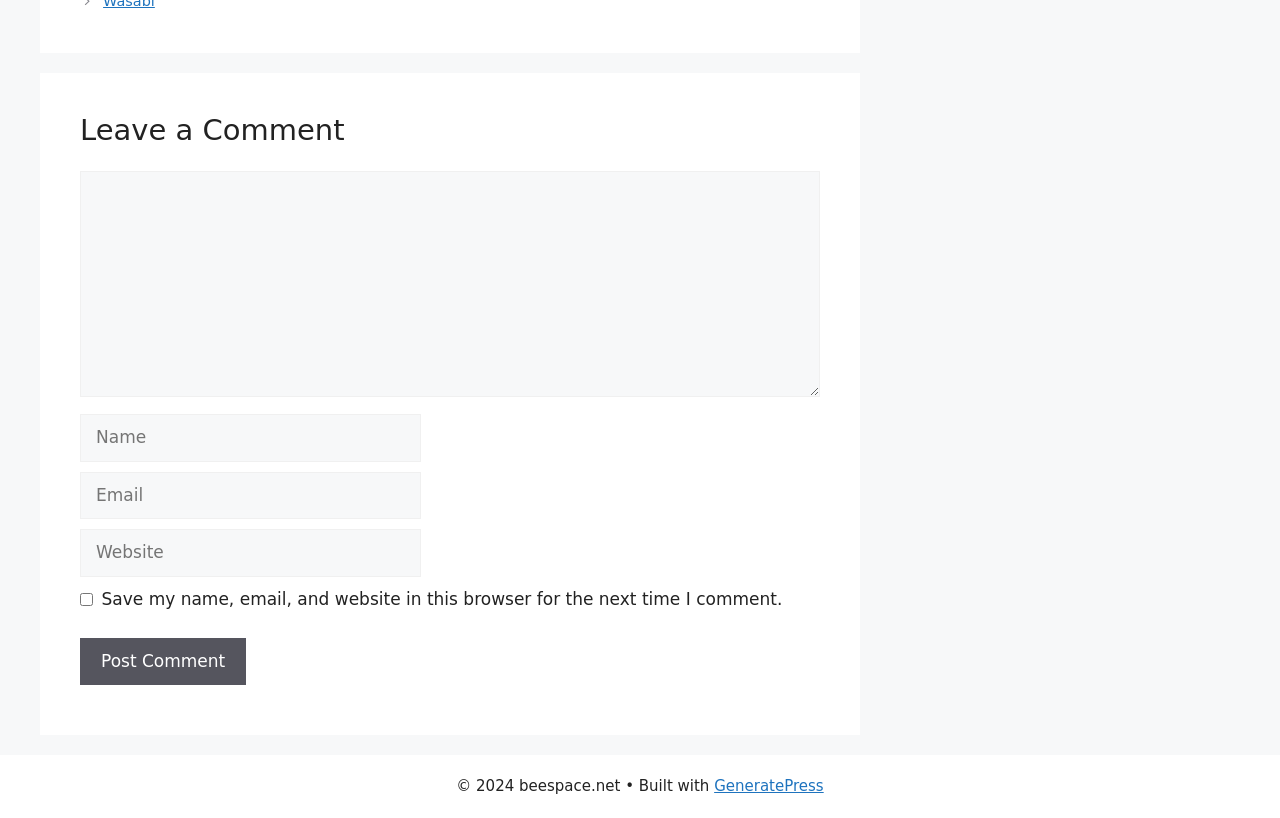Given the element description: "name="submit" value="Post Comment"", predict the bounding box coordinates of the UI element it refers to, using four float numbers between 0 and 1, i.e., [left, top, right, bottom].

[0.062, 0.78, 0.192, 0.838]